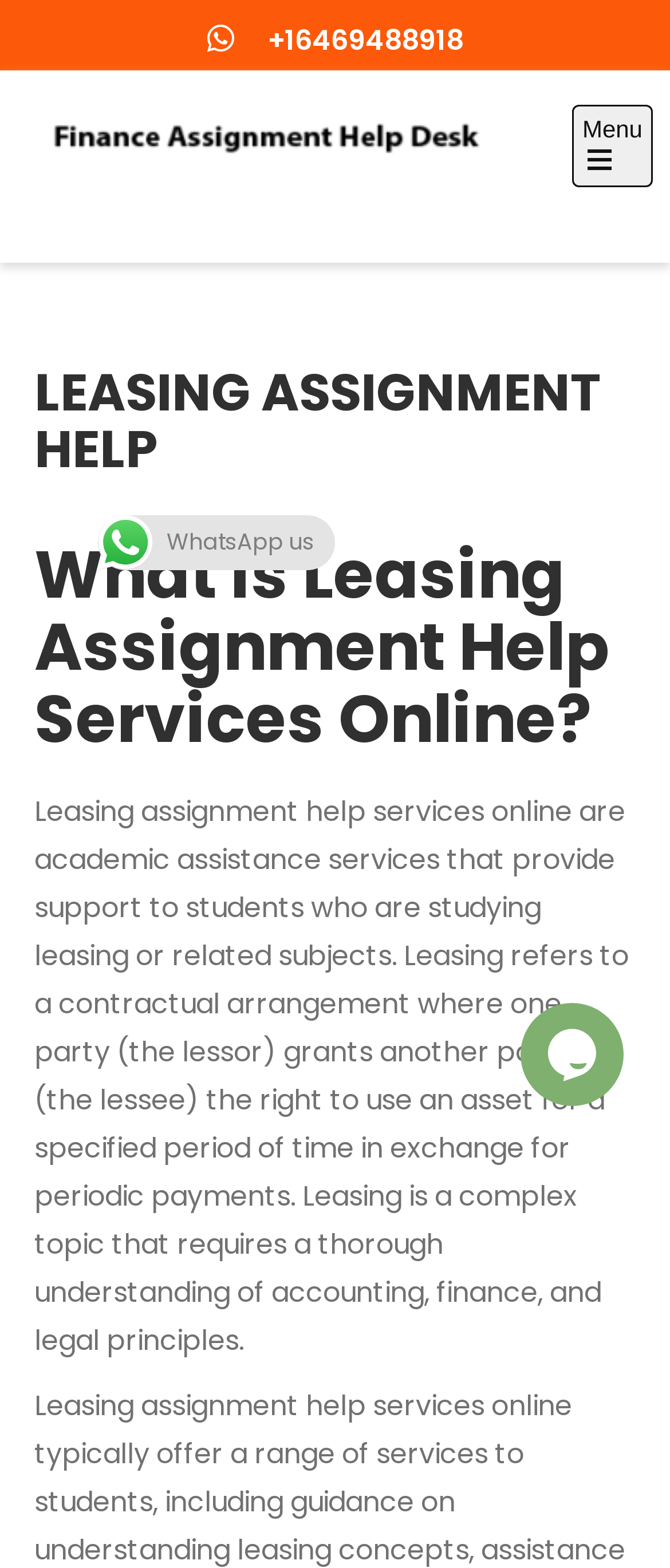Identify the main heading of the webpage and provide its text content.

LEASING ASSIGNMENT HELP